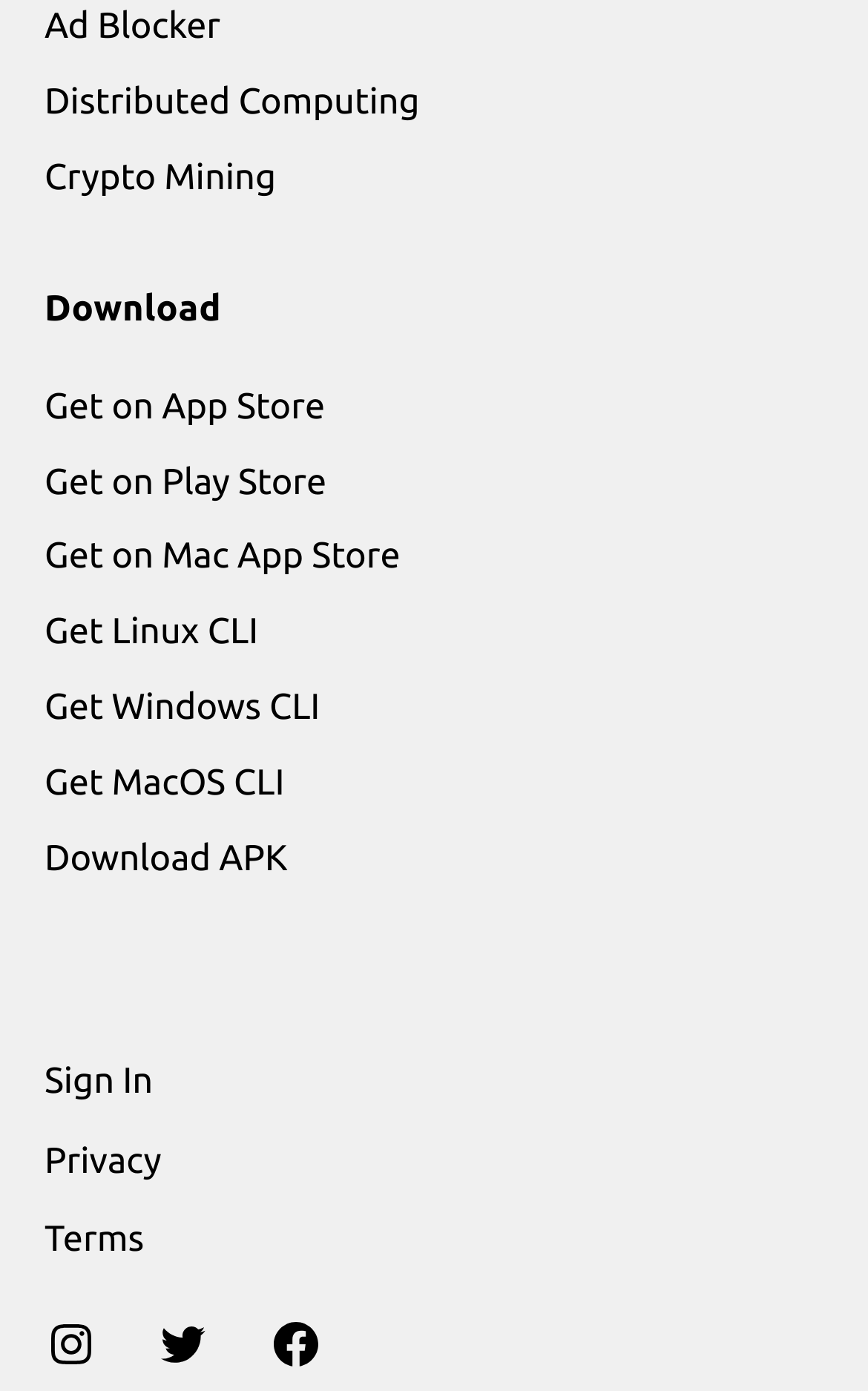Please determine the bounding box coordinates of the section I need to click to accomplish this instruction: "Download the app from App Store".

[0.051, 0.278, 0.374, 0.307]